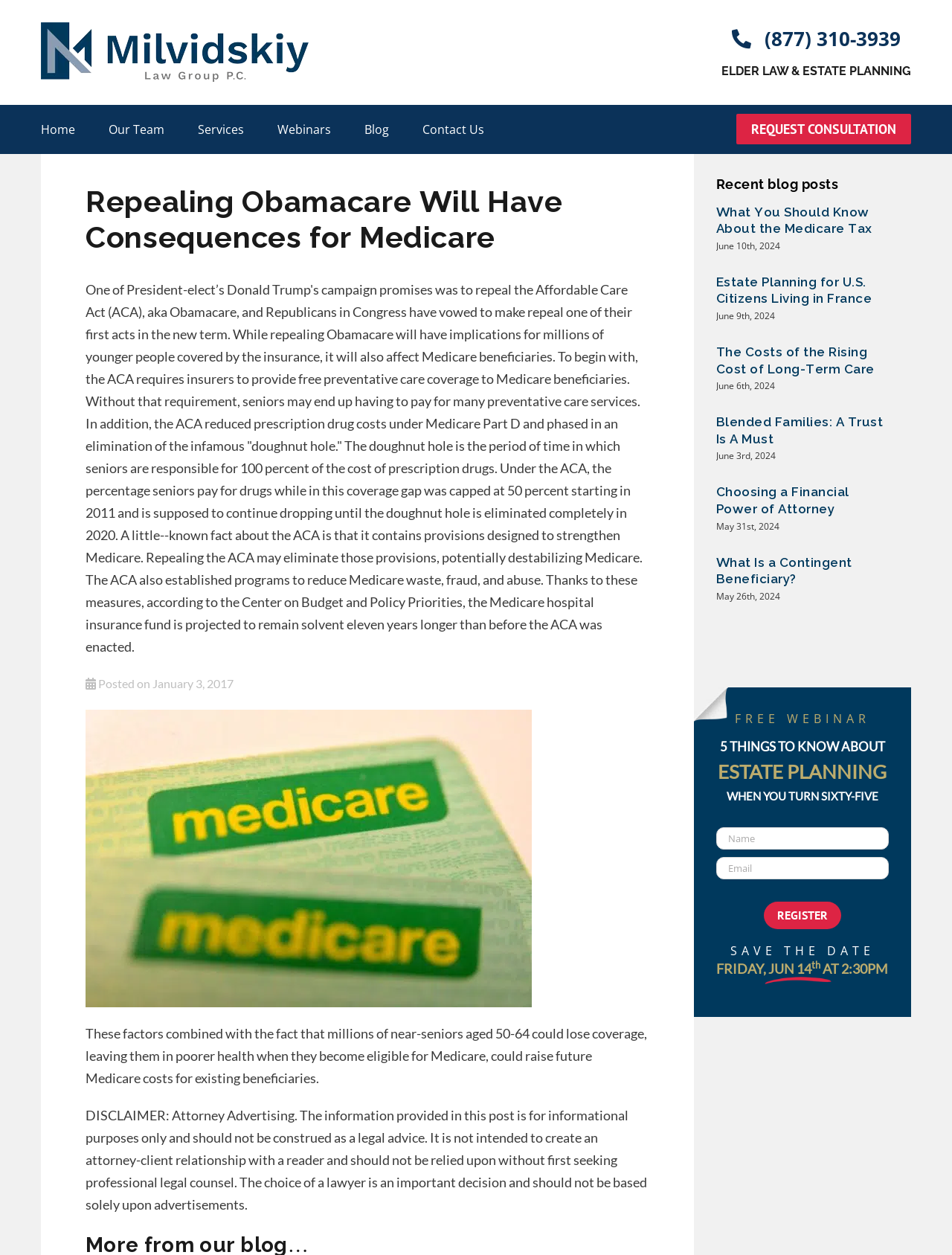Please locate the bounding box coordinates of the element that needs to be clicked to achieve the following instruction: "Click the 'What You Should Know About the Medicare Tax' link". The coordinates should be four float numbers between 0 and 1, i.e., [left, top, right, bottom].

[0.752, 0.163, 0.916, 0.188]